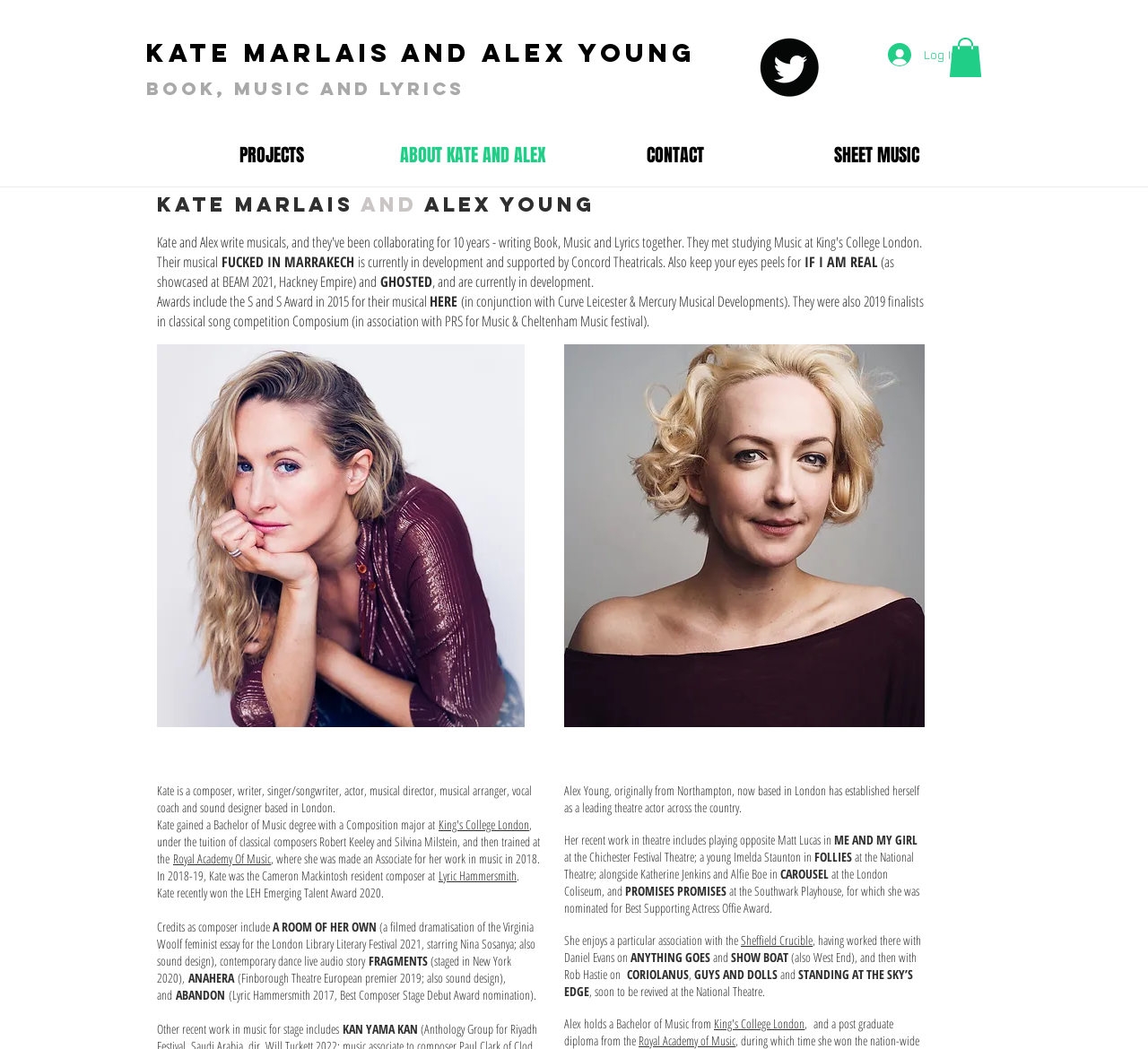Identify the bounding box coordinates of the area that should be clicked in order to complete the given instruction: "Click the Twitter link". The bounding box coordinates should be four float numbers between 0 and 1, i.e., [left, top, right, bottom].

[0.662, 0.036, 0.713, 0.092]